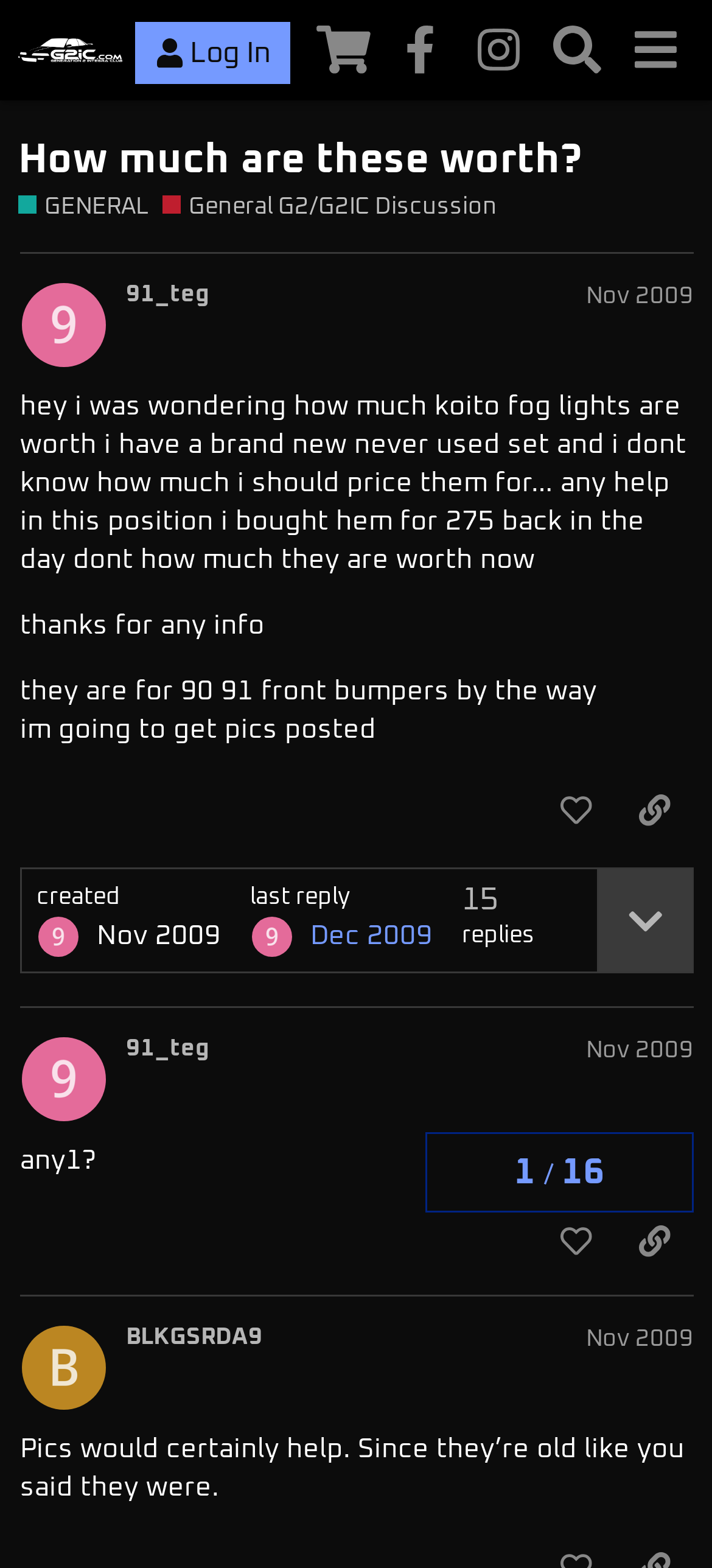Please identify the coordinates of the bounding box for the clickable region that will accomplish this instruction: "Like the first post".

[0.753, 0.495, 0.864, 0.541]